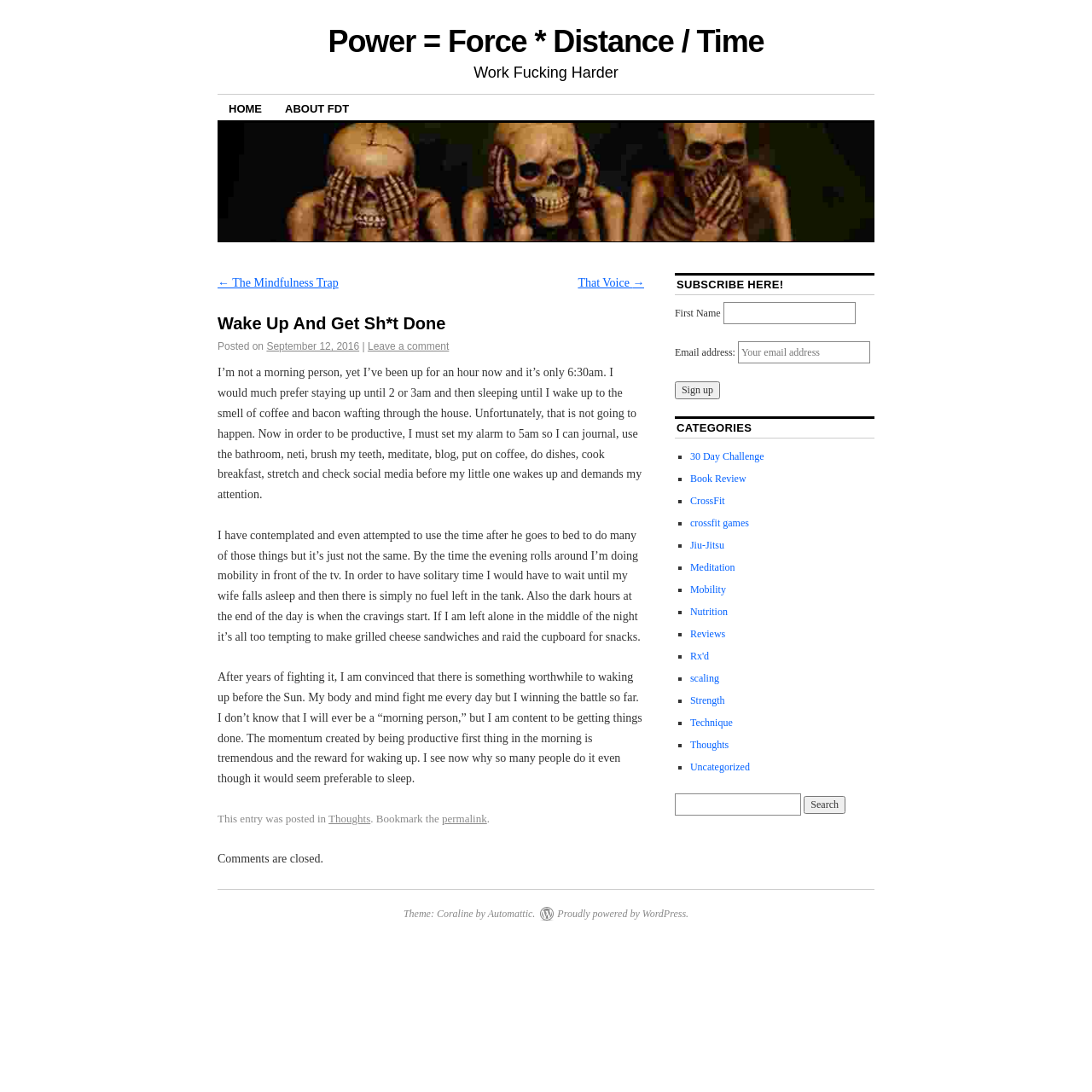Pinpoint the bounding box coordinates of the area that must be clicked to complete this instruction: "Search for something".

[0.618, 0.727, 0.734, 0.747]